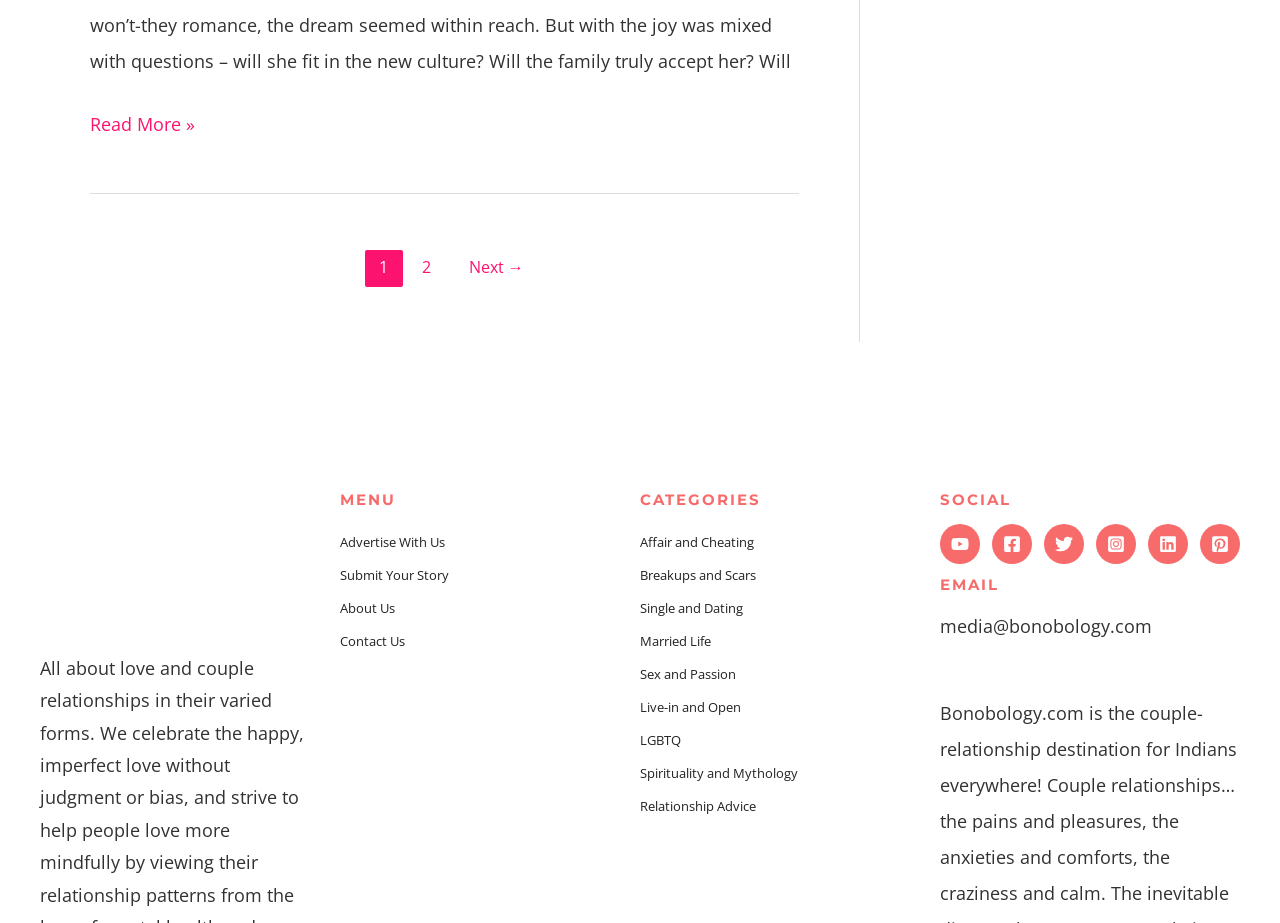Please analyze the image and provide a thorough answer to the question:
What is the email address listed?

The email address can be determined by reading the static text element 'media@bonobology.com' which is located in the 'EMAIL' section of the footer.